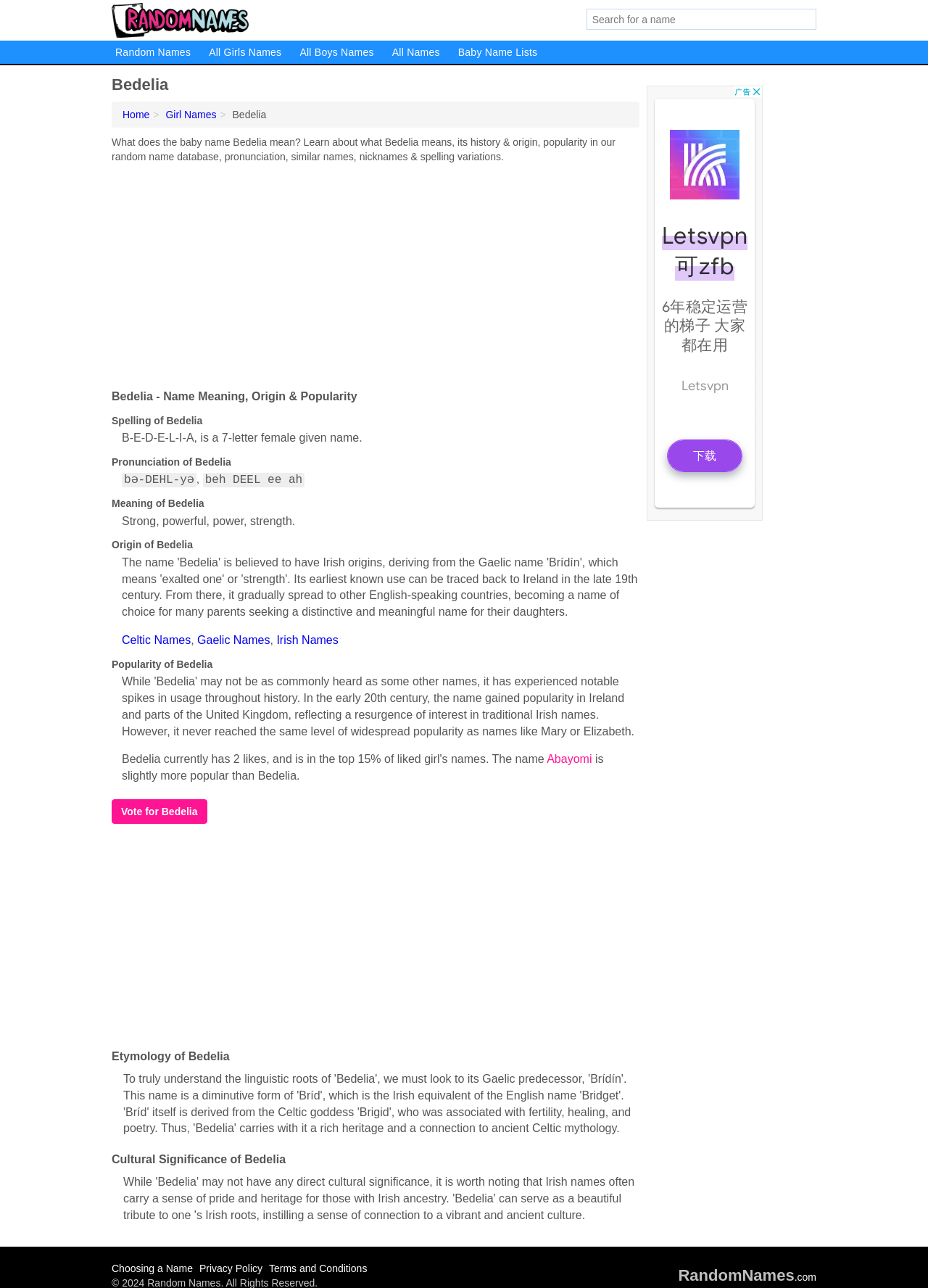Kindly determine the bounding box coordinates for the clickable area to achieve the given instruction: "Click on Random Names".

[0.116, 0.032, 0.213, 0.05]